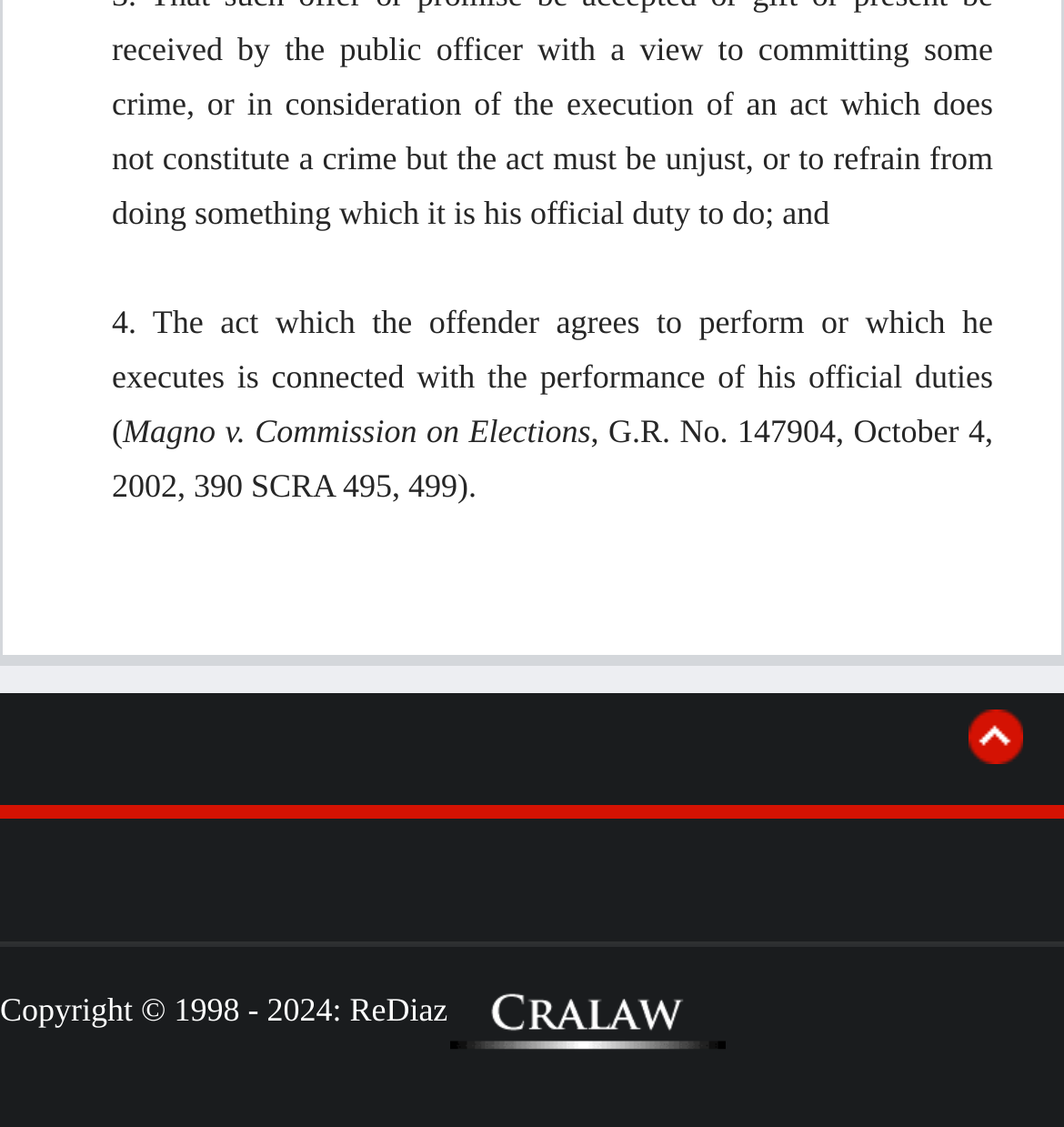Predict the bounding box of the UI element based on this description: "title="ChanRobles Virtual Law Library"".

[0.422, 0.864, 0.681, 0.951]